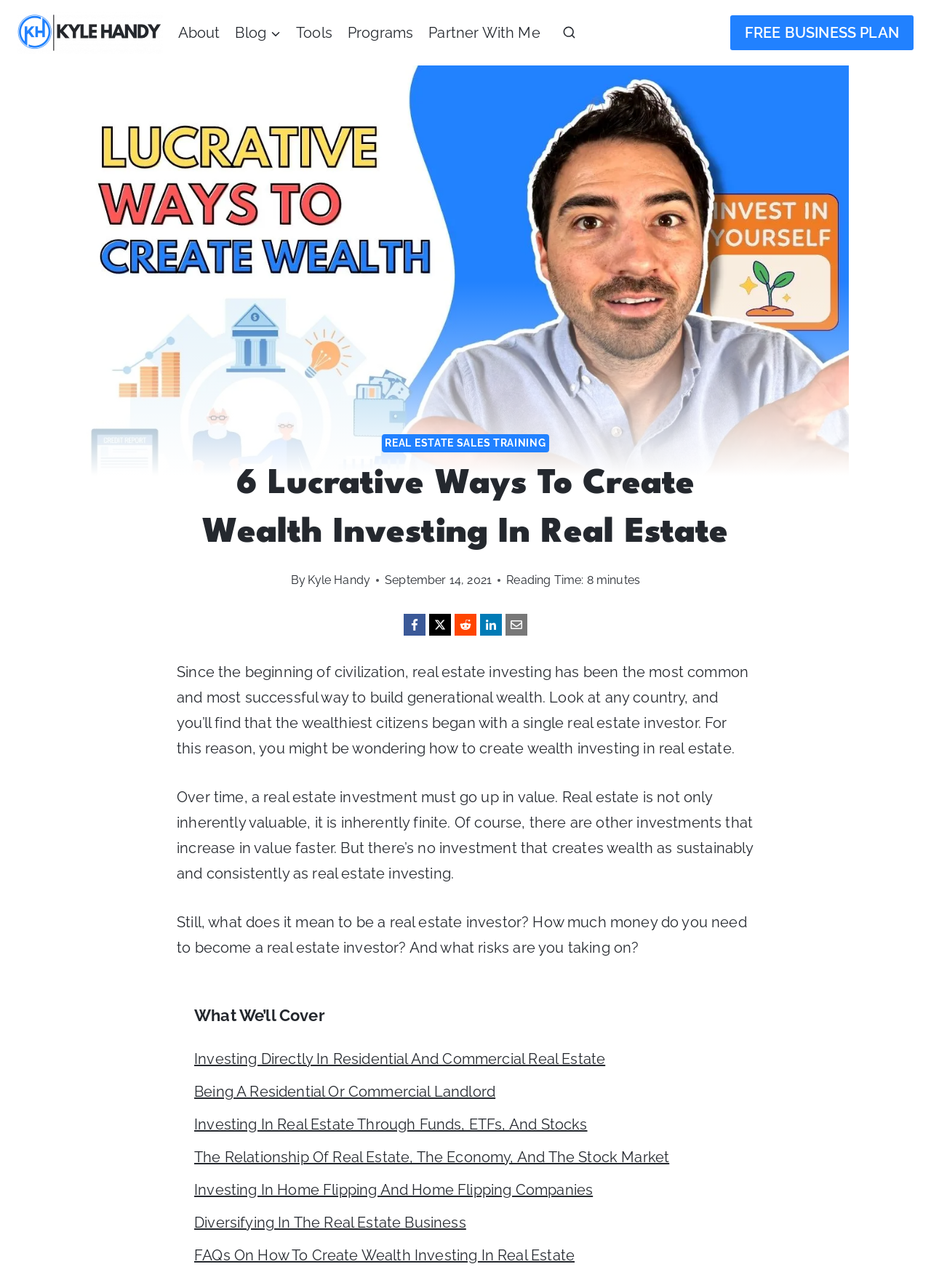How many social media links are there?
Using the image as a reference, give an elaborate response to the question.

The social media links are located below the article title and include links to Facebook, X, Reddit, LinkedIn, and Email. By counting these links, we can see that there are 5 social media links.